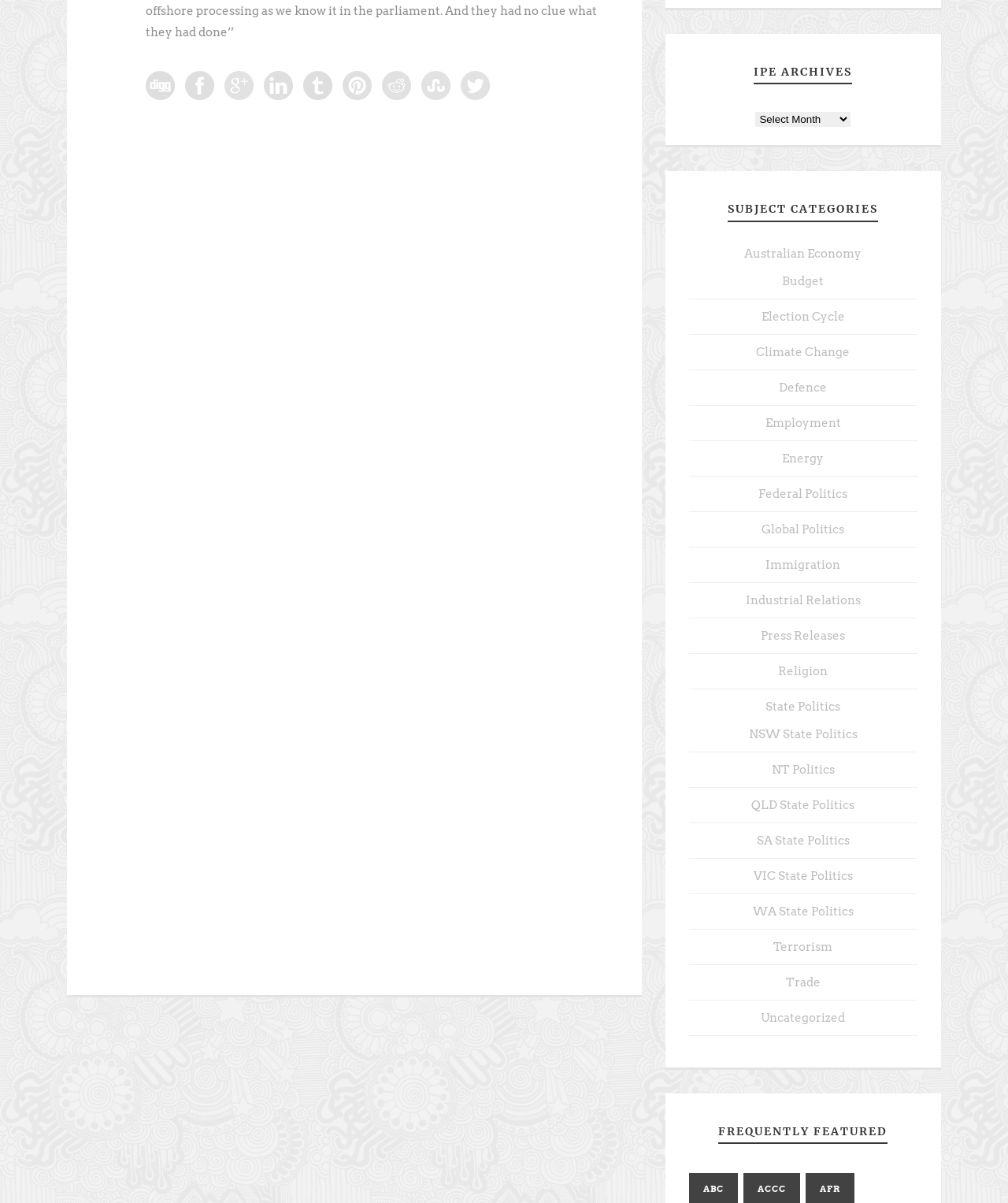Please predict the bounding box coordinates (top-left x, top-left y, bottom-right x, bottom-right y) for the UI element in the screenshot that fits the description: Press Releases

[0.755, 0.522, 0.839, 0.534]